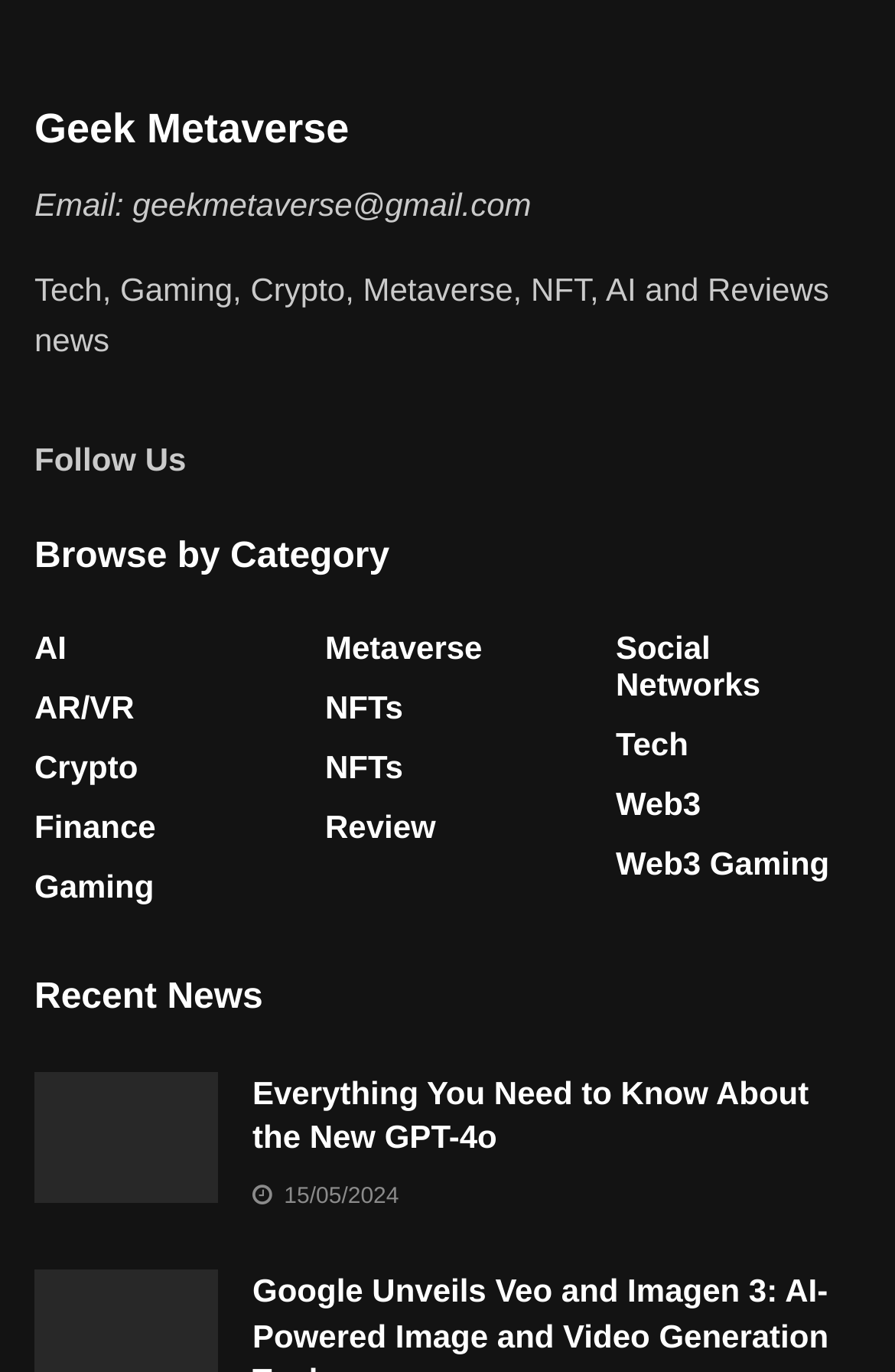Respond with a single word or phrase:
On what date was the latest news article published?

15/05/2024